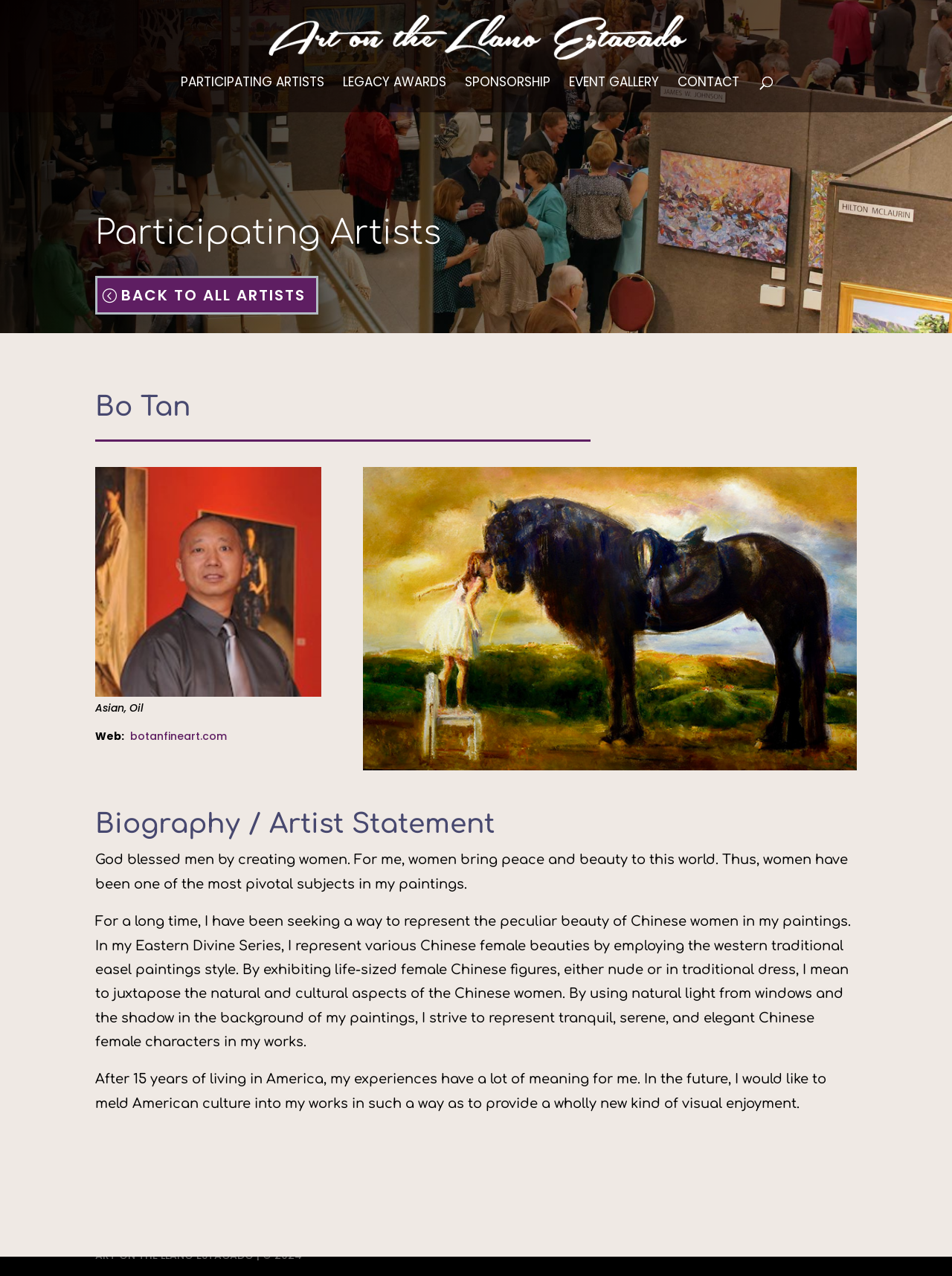What is the style of the artist's paintings?
From the details in the image, answer the question comprehensively.

The answer can be found in the artist's statement 'In my Eastern Divine Series, I represent various Chinese female beauties by employing the western traditional easel paintings style.' which is located in the biography section of the webpage.